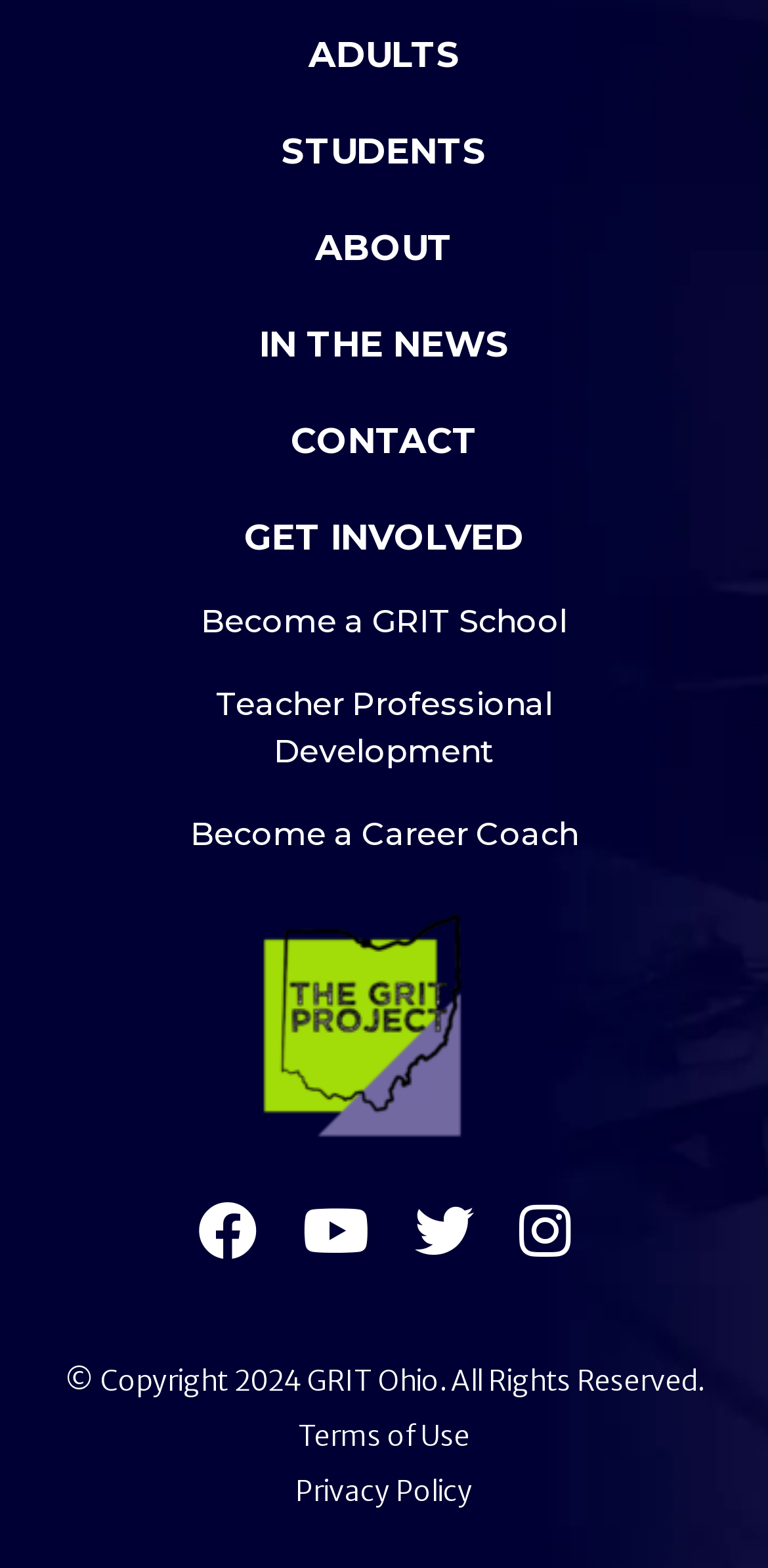What year is mentioned in the copyright information?
Answer the question with a single word or phrase, referring to the image.

2024